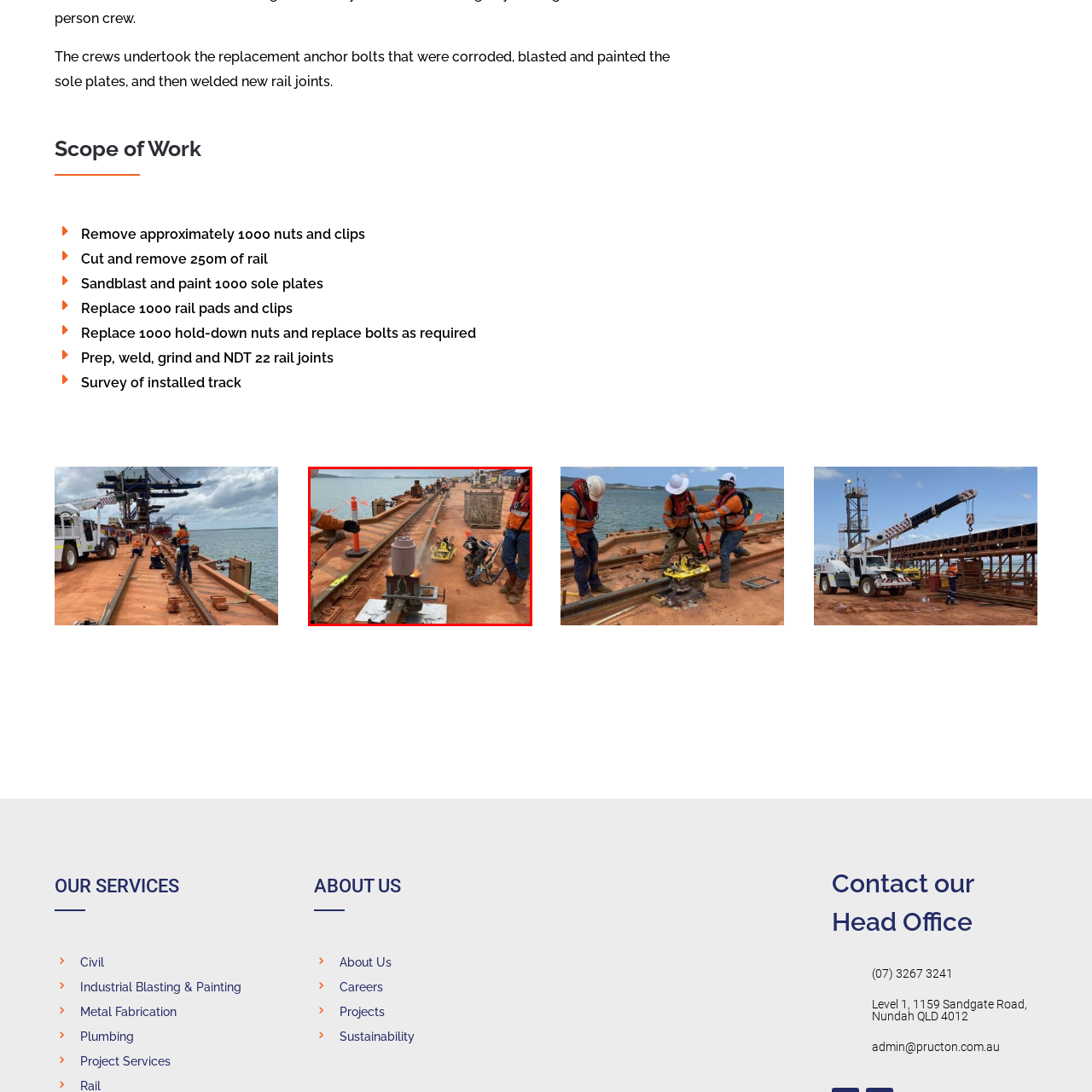What is the purpose of the small robot?
View the image encased in the red bounding box and respond with a detailed answer informed by the visual information.

The small robot is likely used for assisting in the task of replacing rail components, as it is positioned near the work area and surrounded by various tools and equipment.